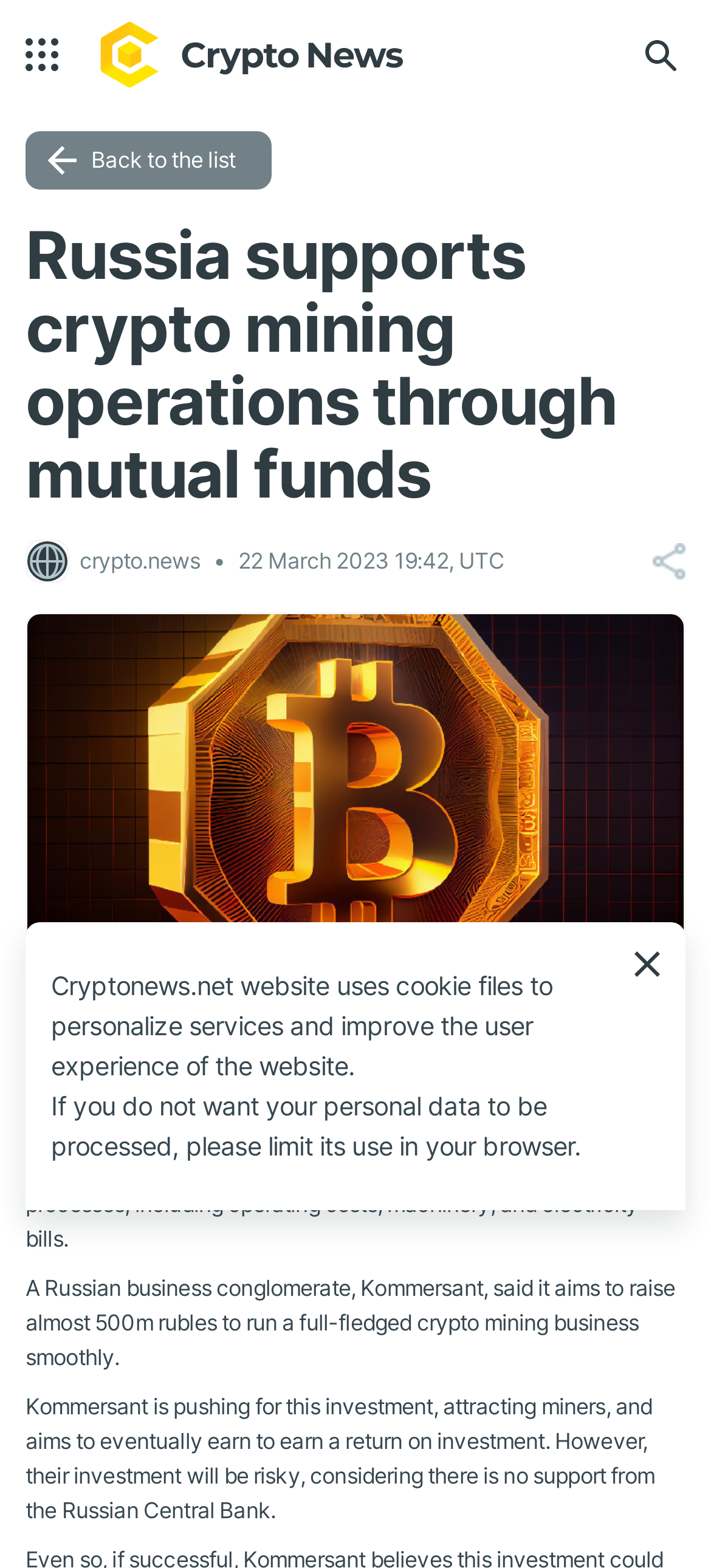Offer a meticulous caption that includes all visible features of the webpage.

The webpage is about Russia supporting crypto mining operations through mutual funds. At the top left corner, there is a logo link, accompanied by an image of the logo. Below the logo, there is a link to "Back to the list". 

The main heading, "Russia supports crypto mining operations through mutual funds", is located at the top center of the page. 

To the right of the heading, there is a small image of a source logo, followed by the text "crypto.news" and the date "22 March 2023 19:42, UTC". 

The main content of the webpage is divided into four paragraphs. The first paragraph explains that a venture in Russia has proposed a new fund to support high-end mining operations with specific criteria attached. The second paragraph details how the fund will be used to pay for back-end mining processes. The third paragraph mentions that a Russian business conglomerate, Kommersant, aims to raise almost 500m rubles to run a full-fledged crypto mining business. The fourth paragraph discusses the risks involved in Kommersant's investment.

At the bottom of the page, there are two static texts related to the website's use of cookie files and personal data processing.